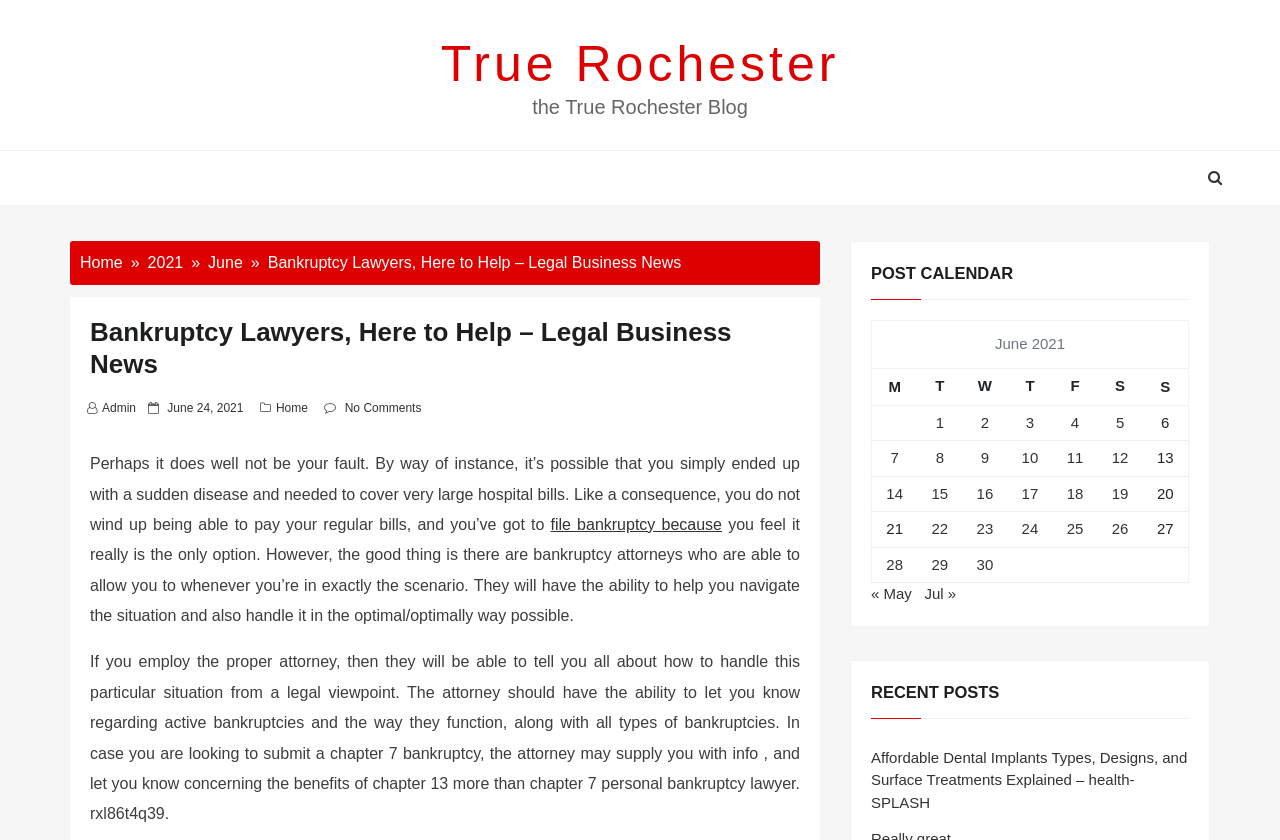Please determine the bounding box coordinates for the element that should be clicked to follow these instructions: "view posts published on June 24, 2021".

[0.131, 0.478, 0.19, 0.494]